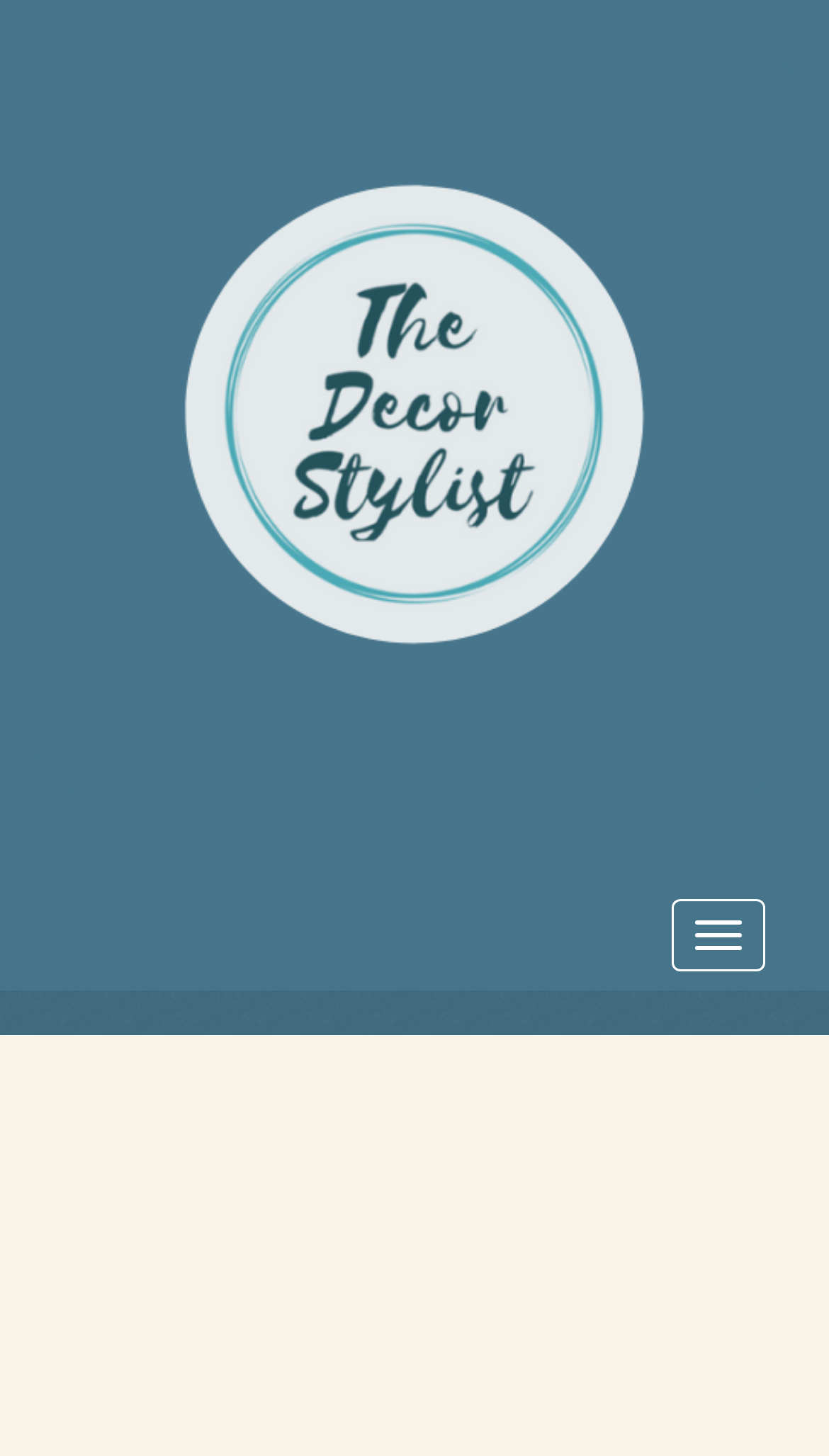Please determine the primary heading and provide its text.

FLEXIBLE INTERIOR DESIGN SERVICES